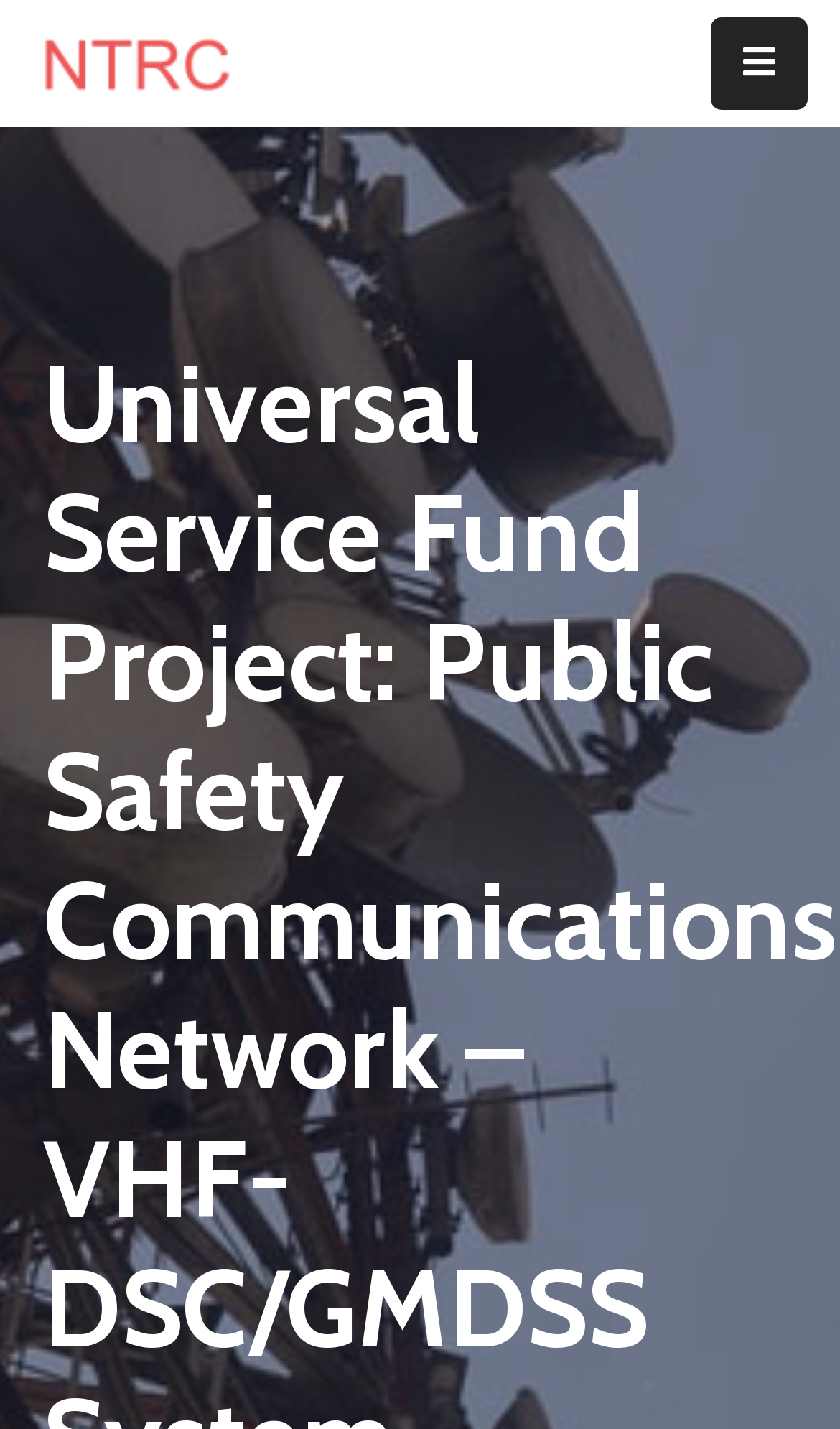Provide the bounding box coordinates of the section that needs to be clicked to accomplish the following instruction: "Click the National Telecommunications Regulatory Commission link."

[0.026, 0.015, 0.364, 0.074]